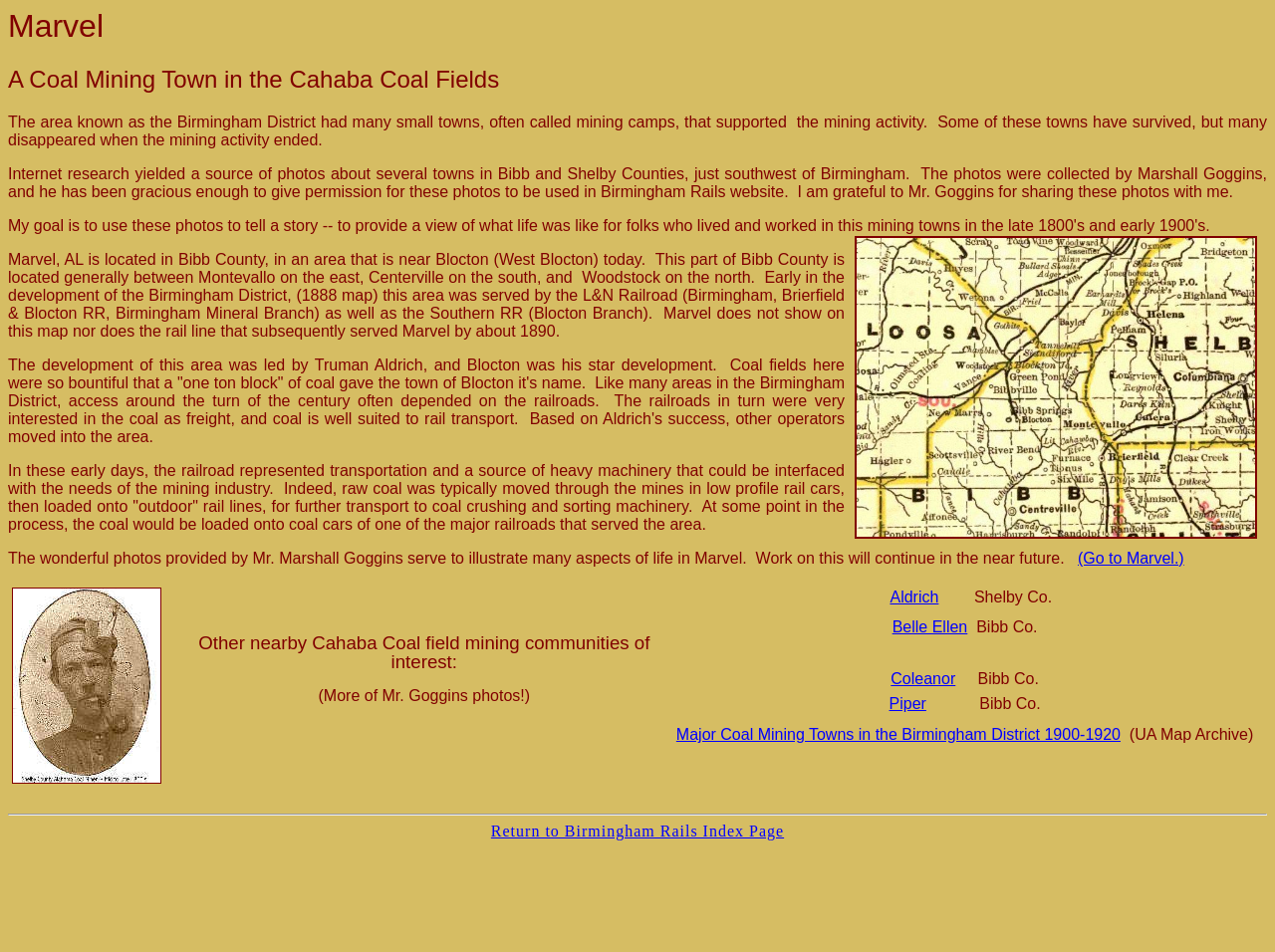Using a single word or phrase, answer the following question: 
What is the name of the coal mining town?

Marvel